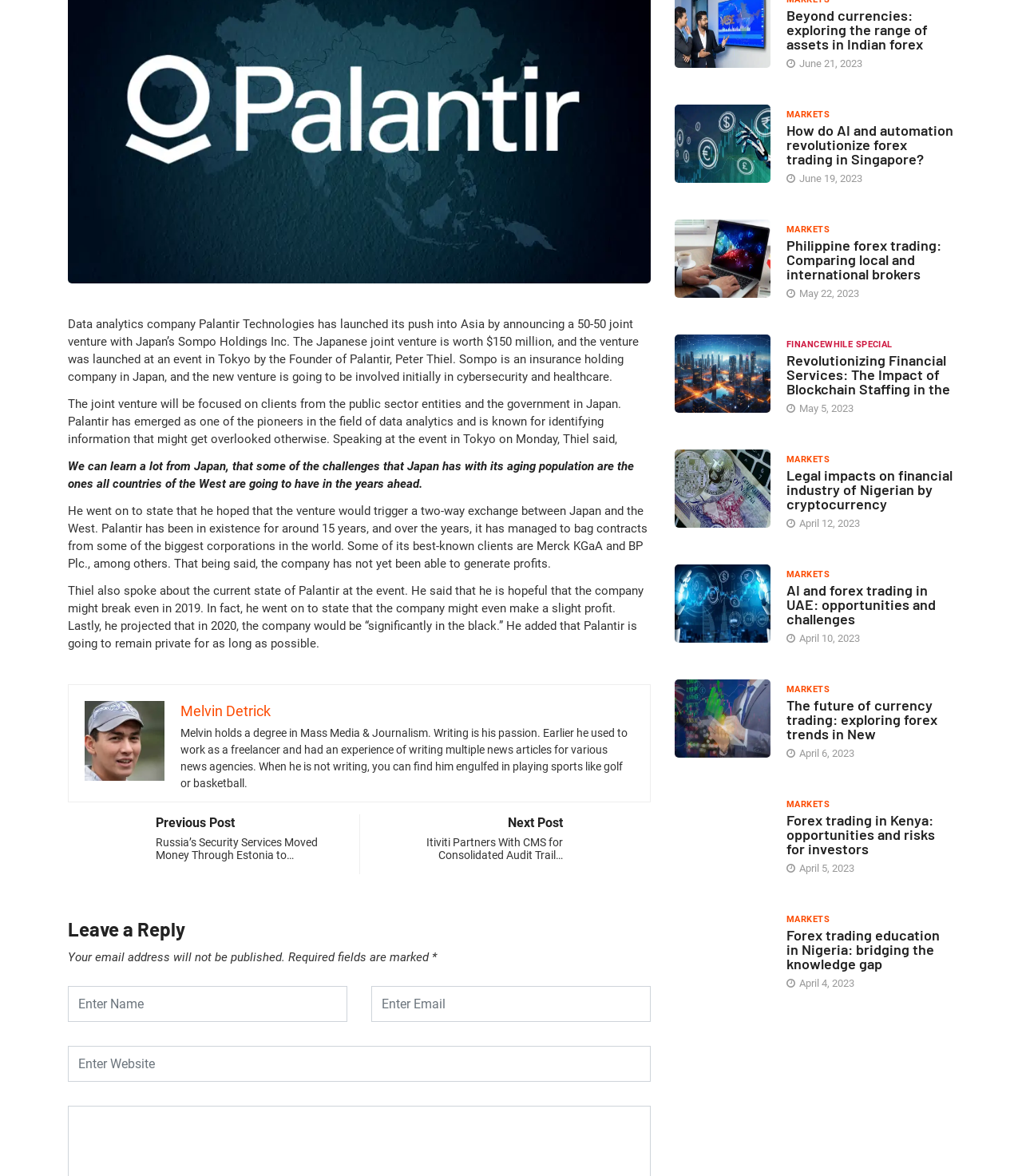Determine the bounding box coordinates for the HTML element described here: "Markets".

[0.77, 0.384, 0.812, 0.398]